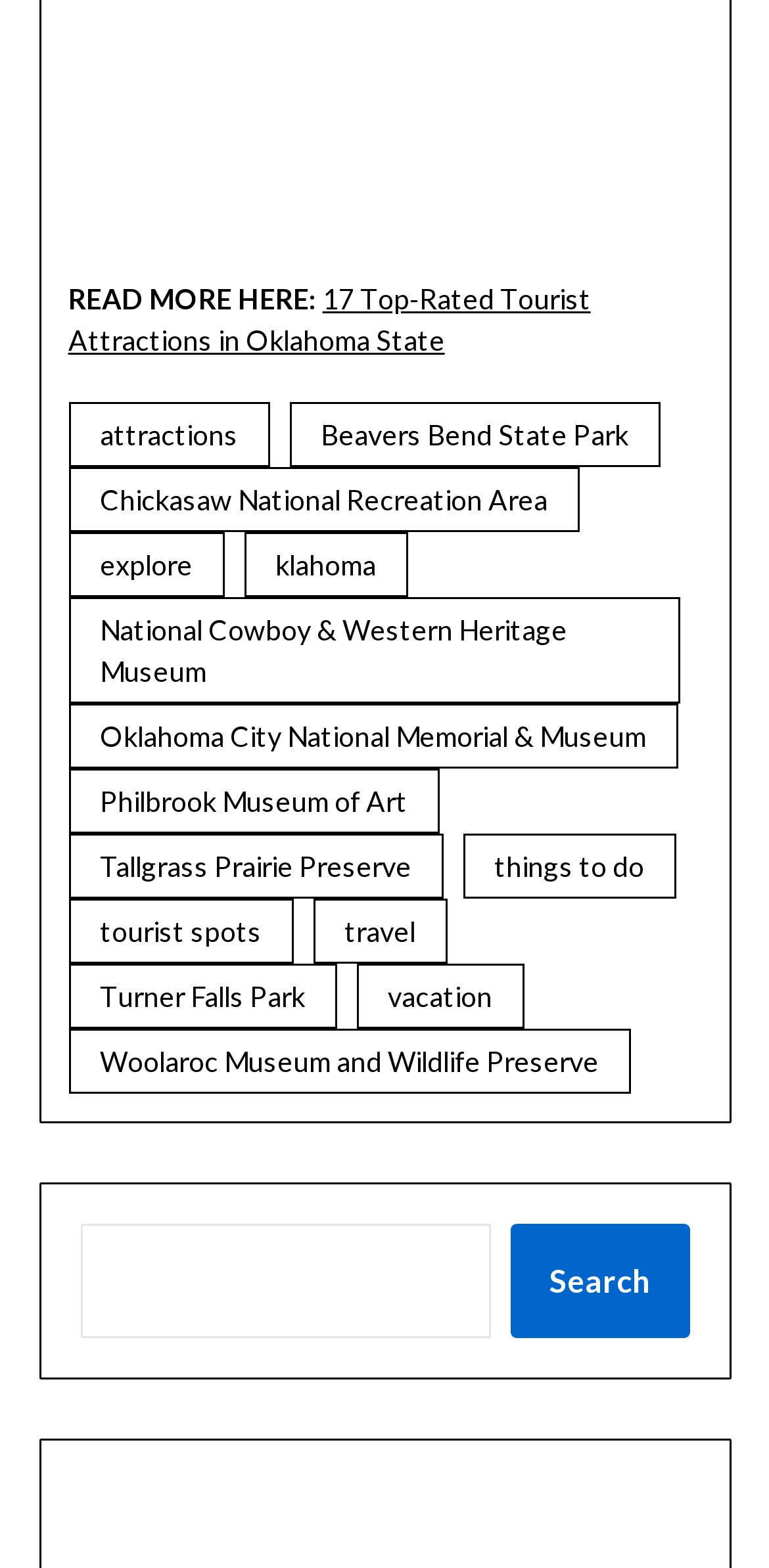Please locate the bounding box coordinates of the element that should be clicked to complete the given instruction: "Visit Beavers Bend State Park".

[0.376, 0.257, 0.858, 0.298]